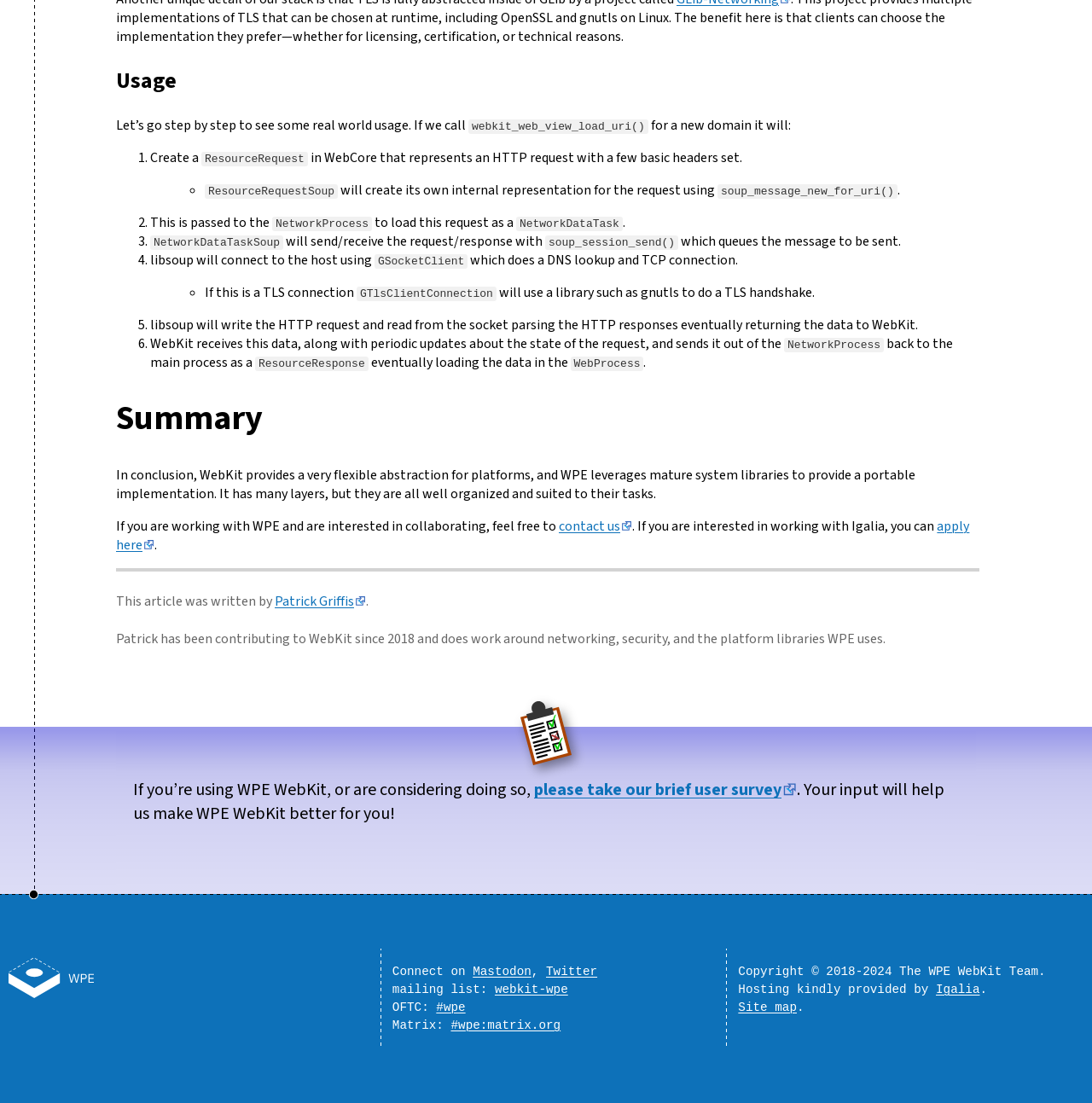What is the purpose of WebKit? Refer to the image and provide a one-word or short phrase answer.

Provide a flexible abstraction for platforms